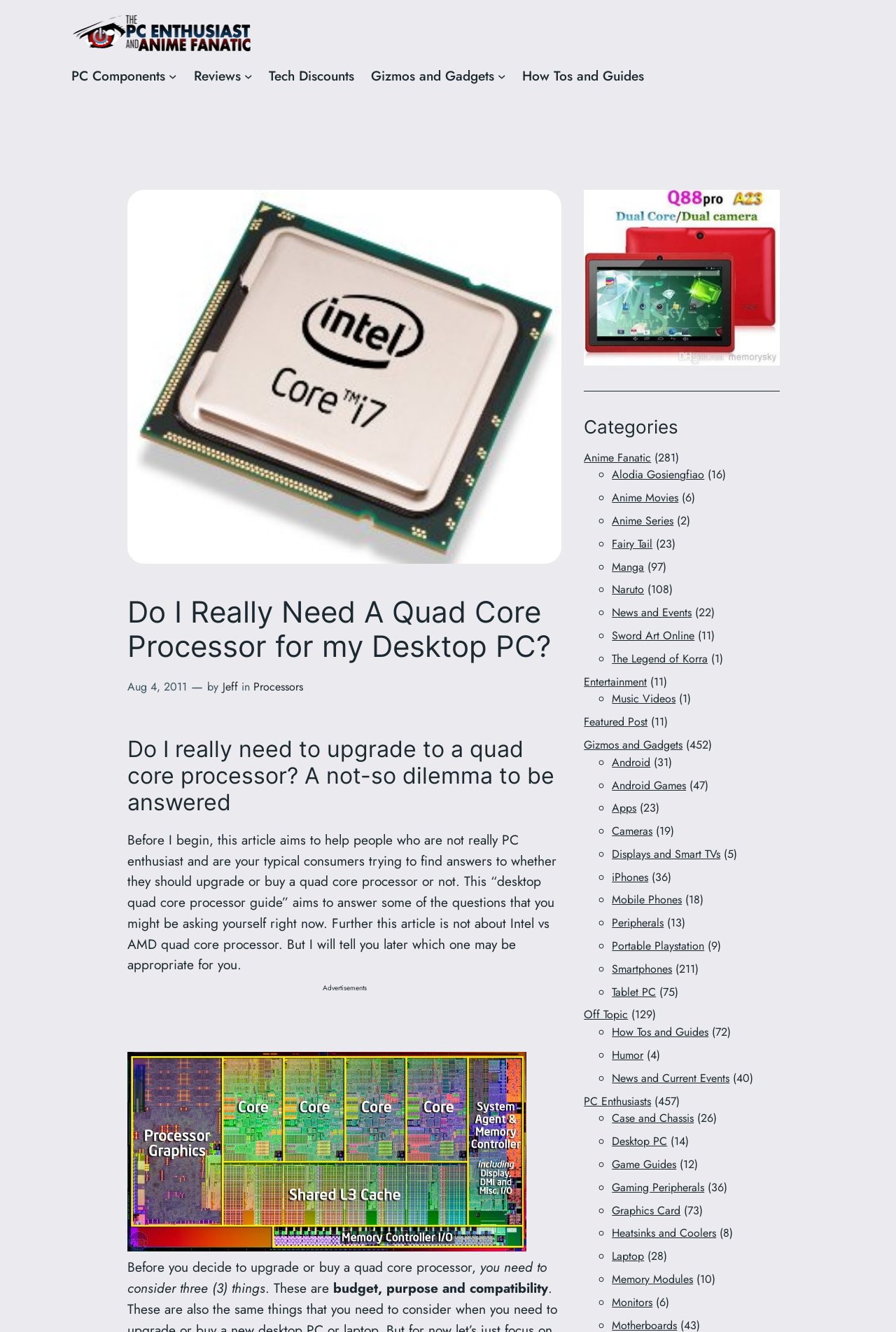Identify the first-level heading on the webpage and generate its text content.

Do I Really Need A Quad Core Processor for my Desktop PC?